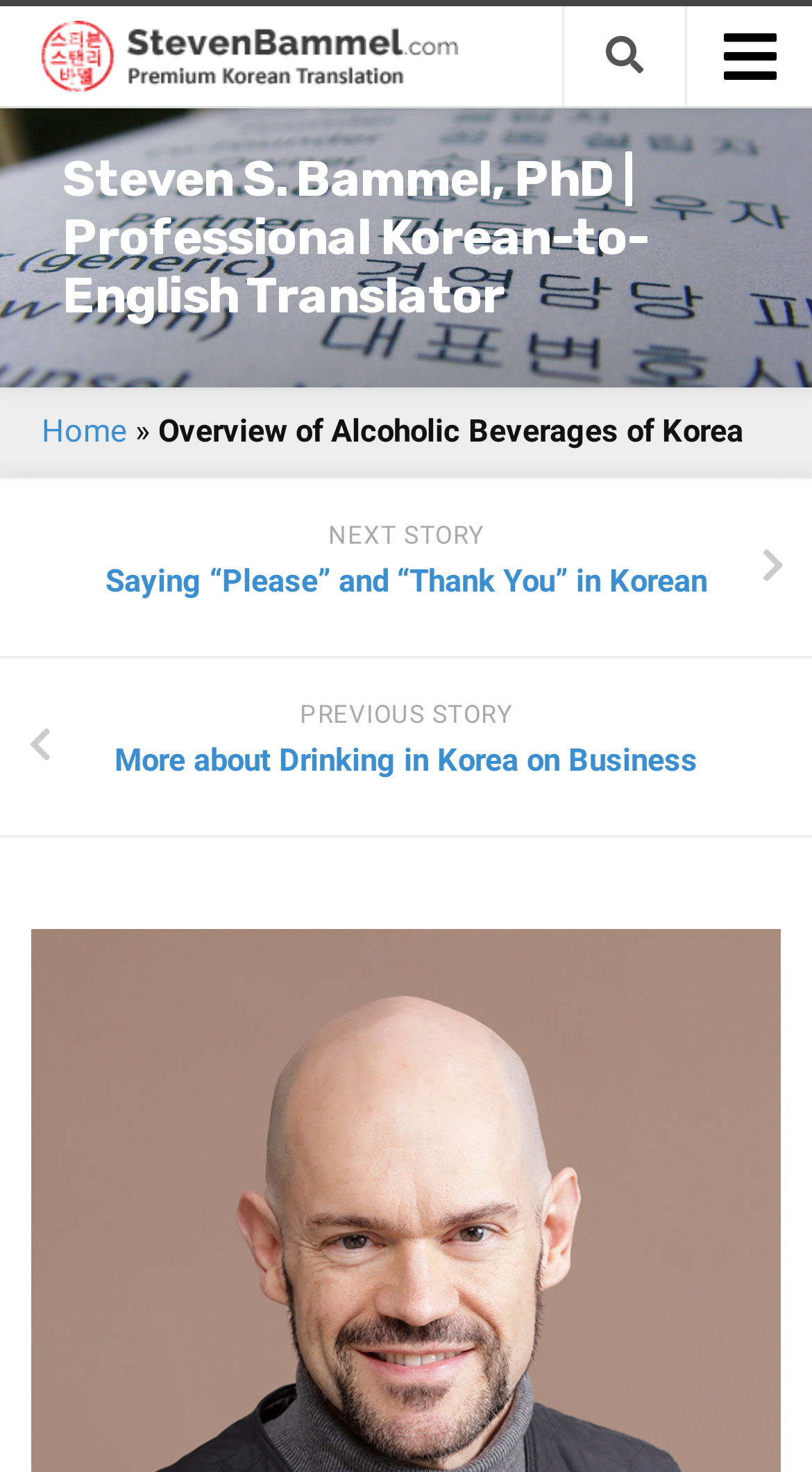Please determine the heading text of this webpage.

Overview of Alcoholic Beverages of Korea